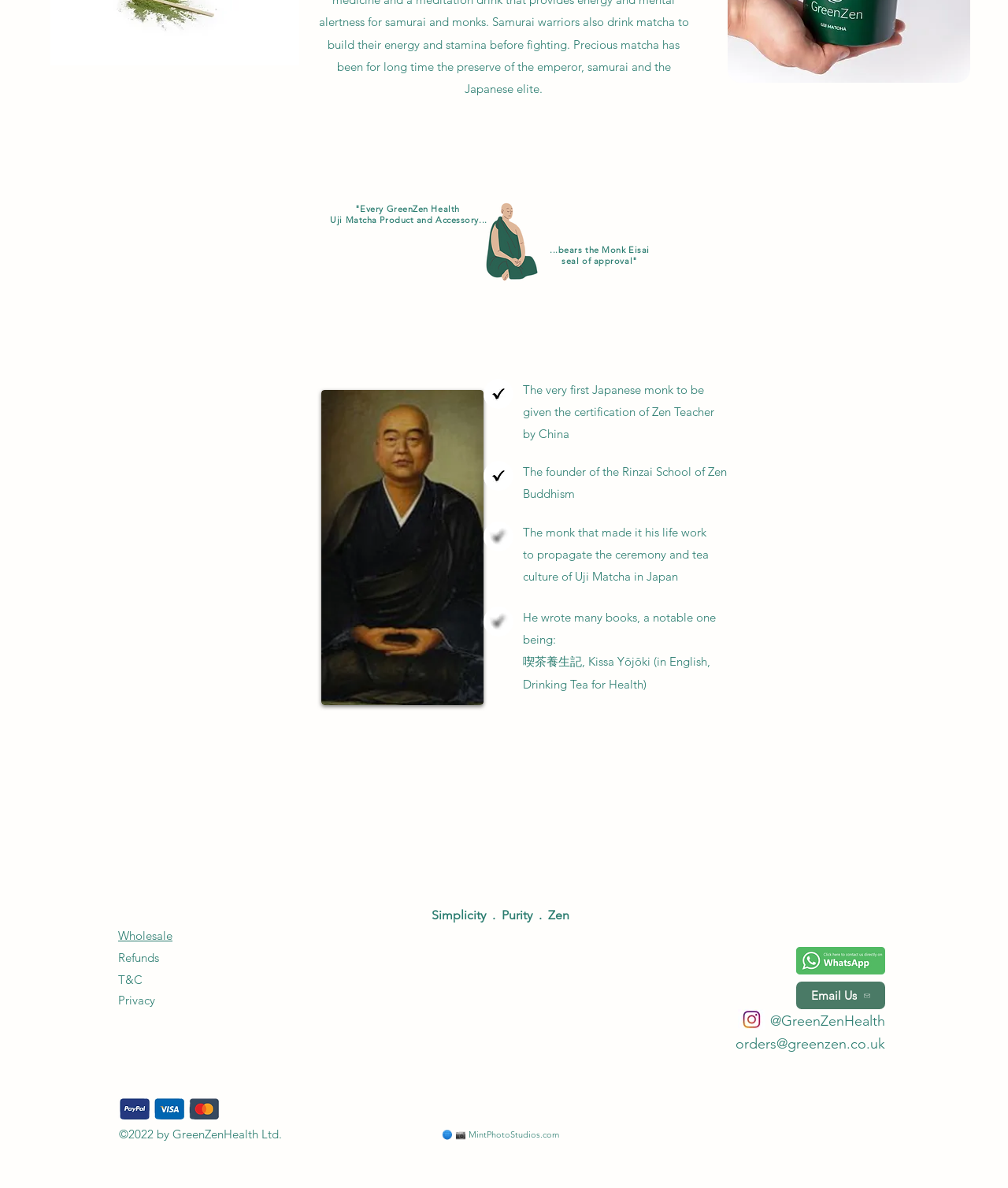What is the email address mentioned on the webpage?
Refer to the image and provide a one-word or short phrase answer.

orders@greenzen.co.uk